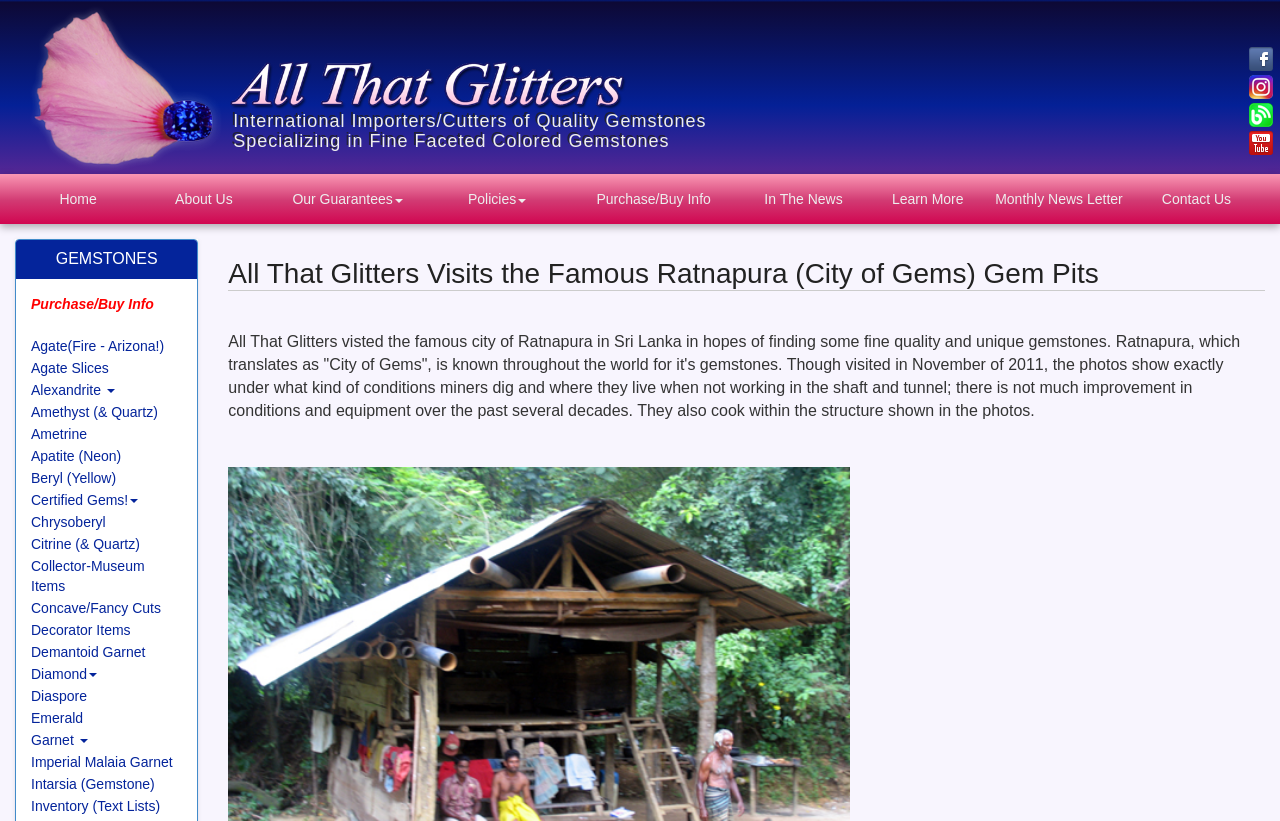Provide the bounding box coordinates of the HTML element described as: "parent_node: Search for: value="Search"". The bounding box coordinates should be four float numbers between 0 and 1, i.e., [left, top, right, bottom].

None